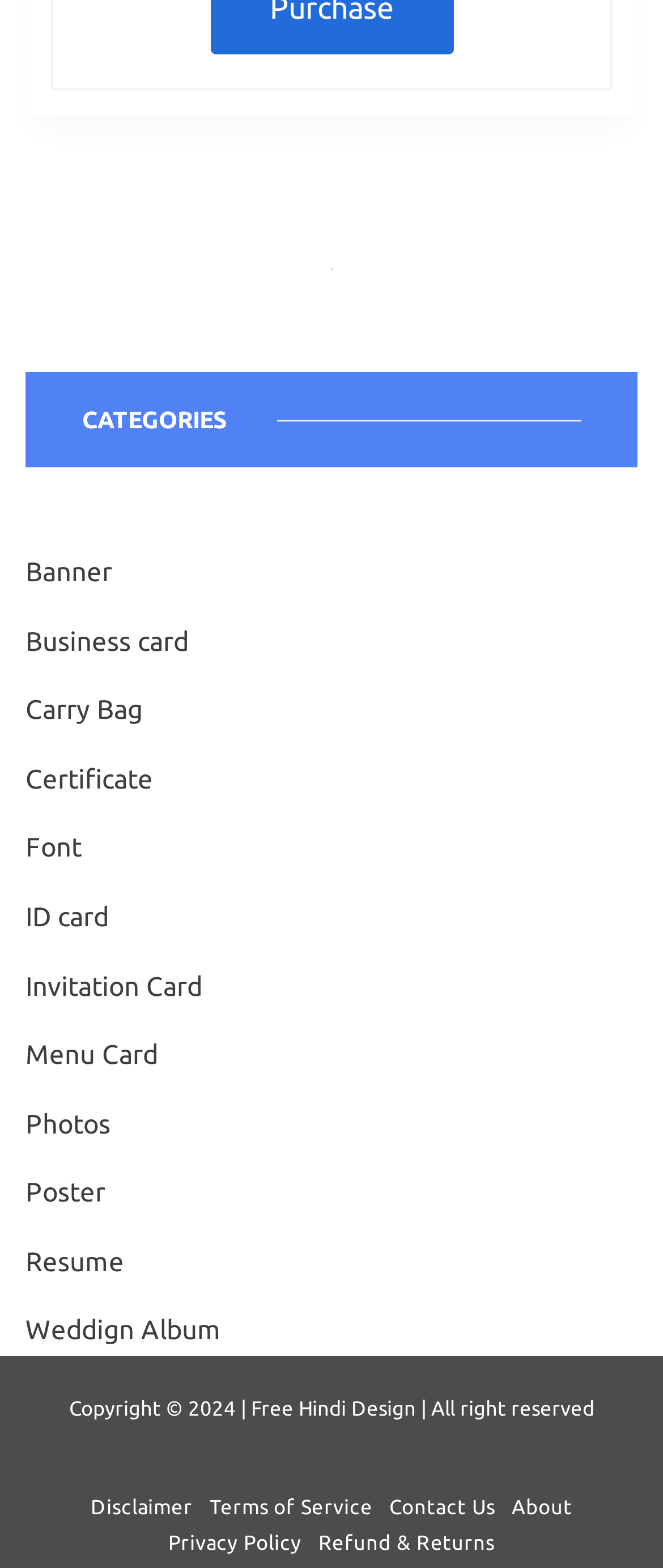Using the information from the screenshot, answer the following question thoroughly:
What is the copyright year of the webpage?

The webpage has a static text 'Copyright © 2024 | Free Hindi Design | All right reserved' at the bottom, which indicates that the copyright year of the webpage is 2024.